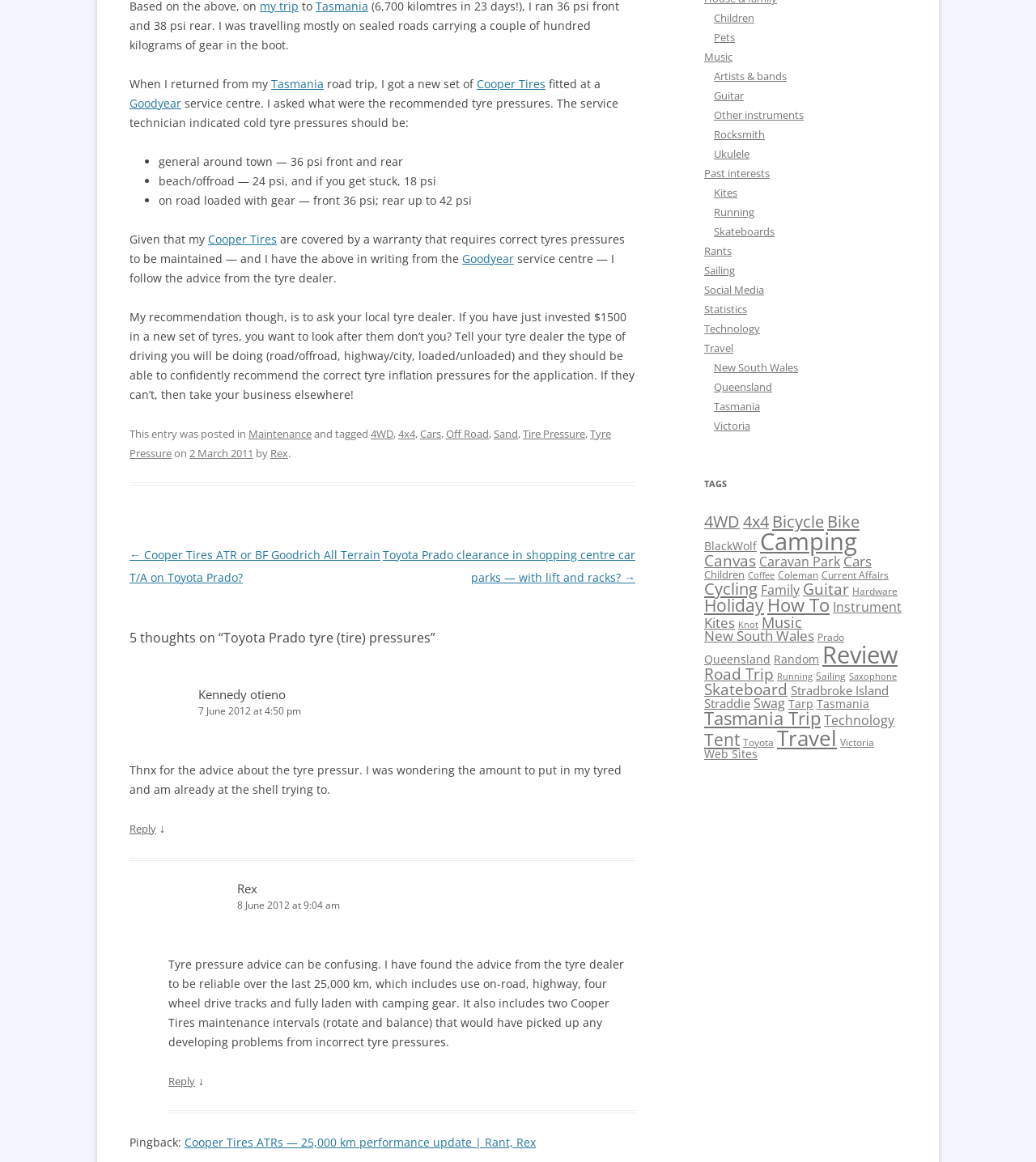Determine the coordinates of the bounding box for the clickable area needed to execute this instruction: "Click on the link 'Tasmania'".

[0.262, 0.065, 0.312, 0.078]